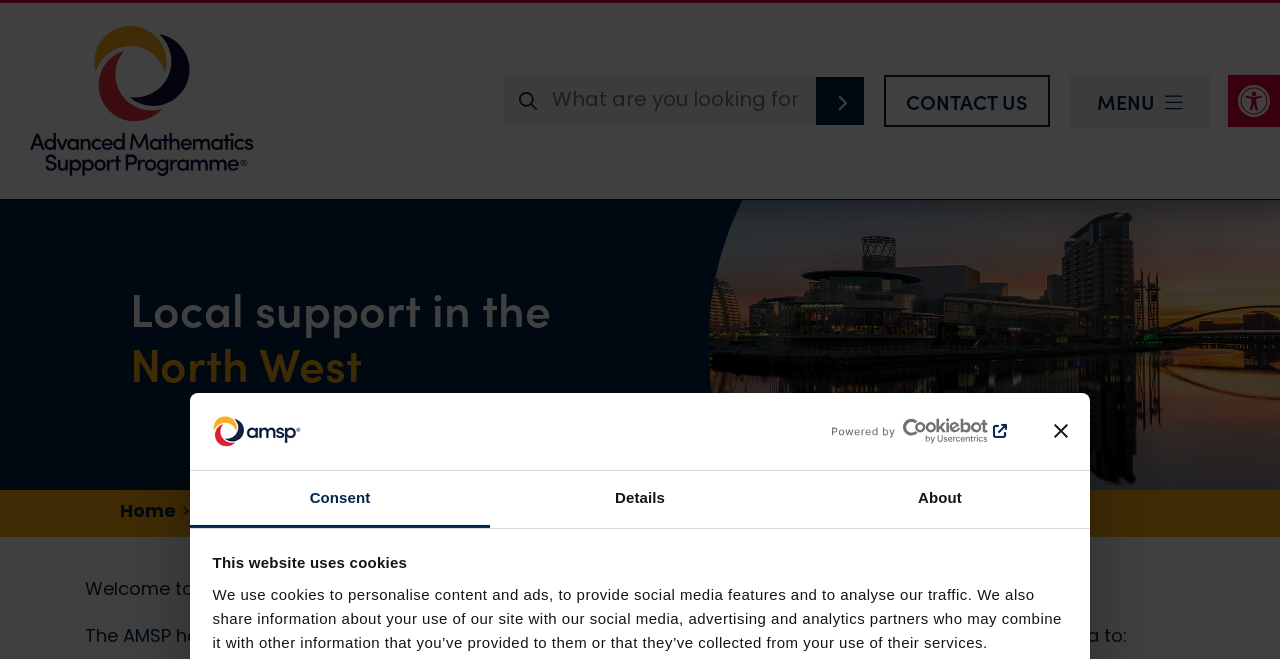Carefully observe the image and respond to the question with a detailed answer:
What is the function of the button 'MENU'?

The function of the button 'MENU' can be inferred from its name and position on the webpage, suggesting that it is used to open a menu.